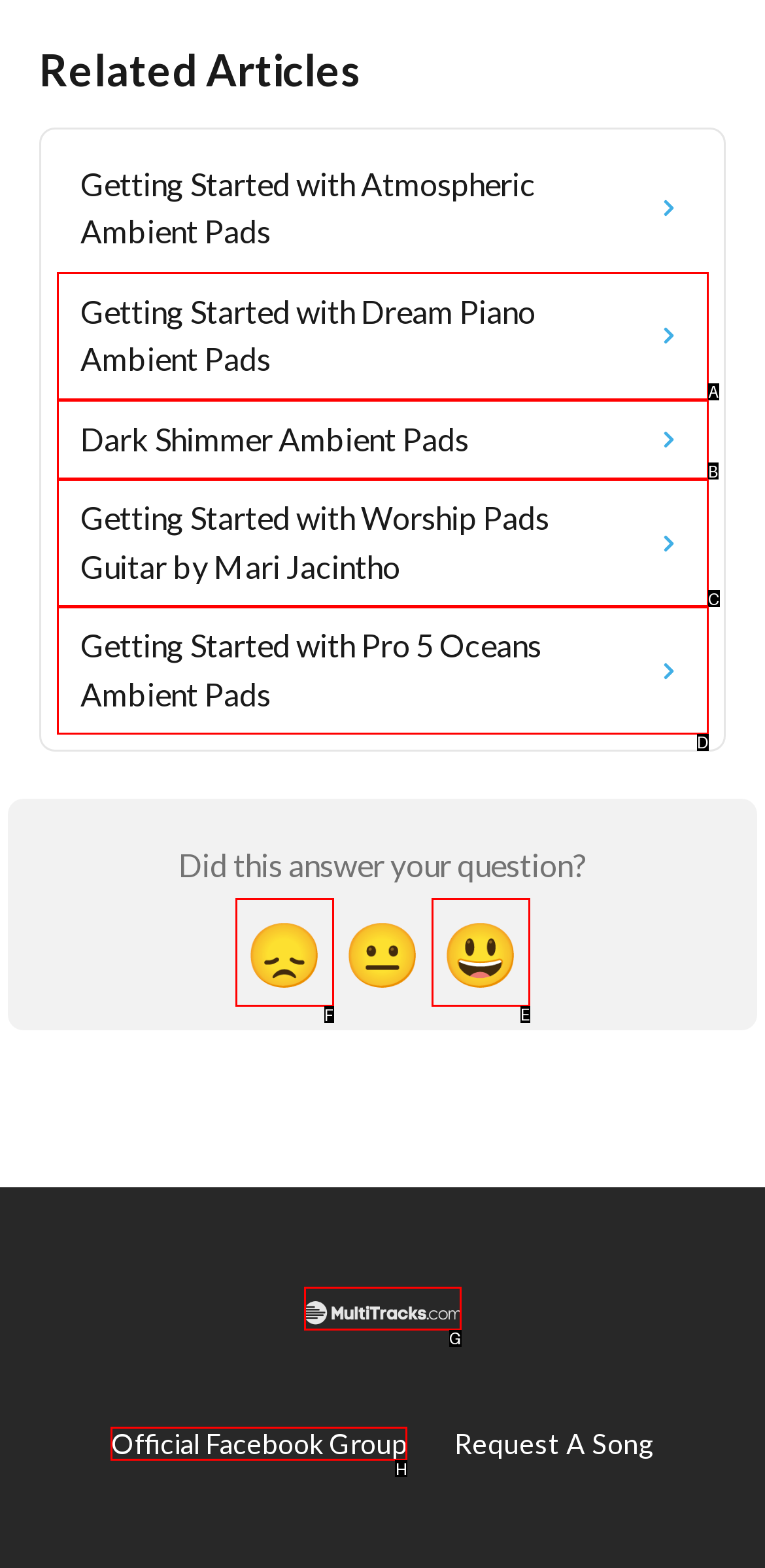Which UI element's letter should be clicked to achieve the task: Click on 'Disappointed Reaction'
Provide the letter of the correct choice directly.

F